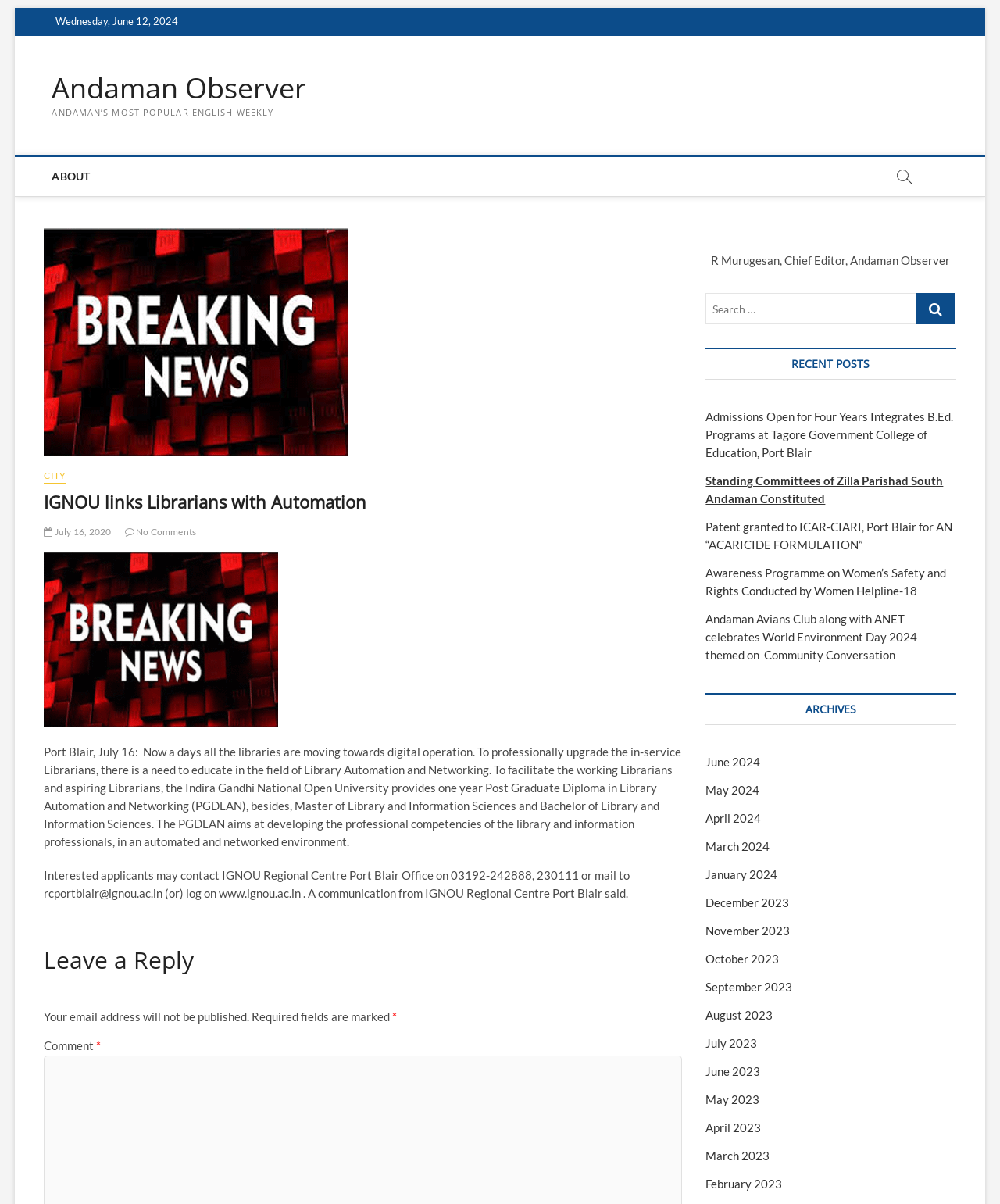Locate the bounding box coordinates of the element I should click to achieve the following instruction: "Search for something".

[0.706, 0.244, 0.917, 0.27]